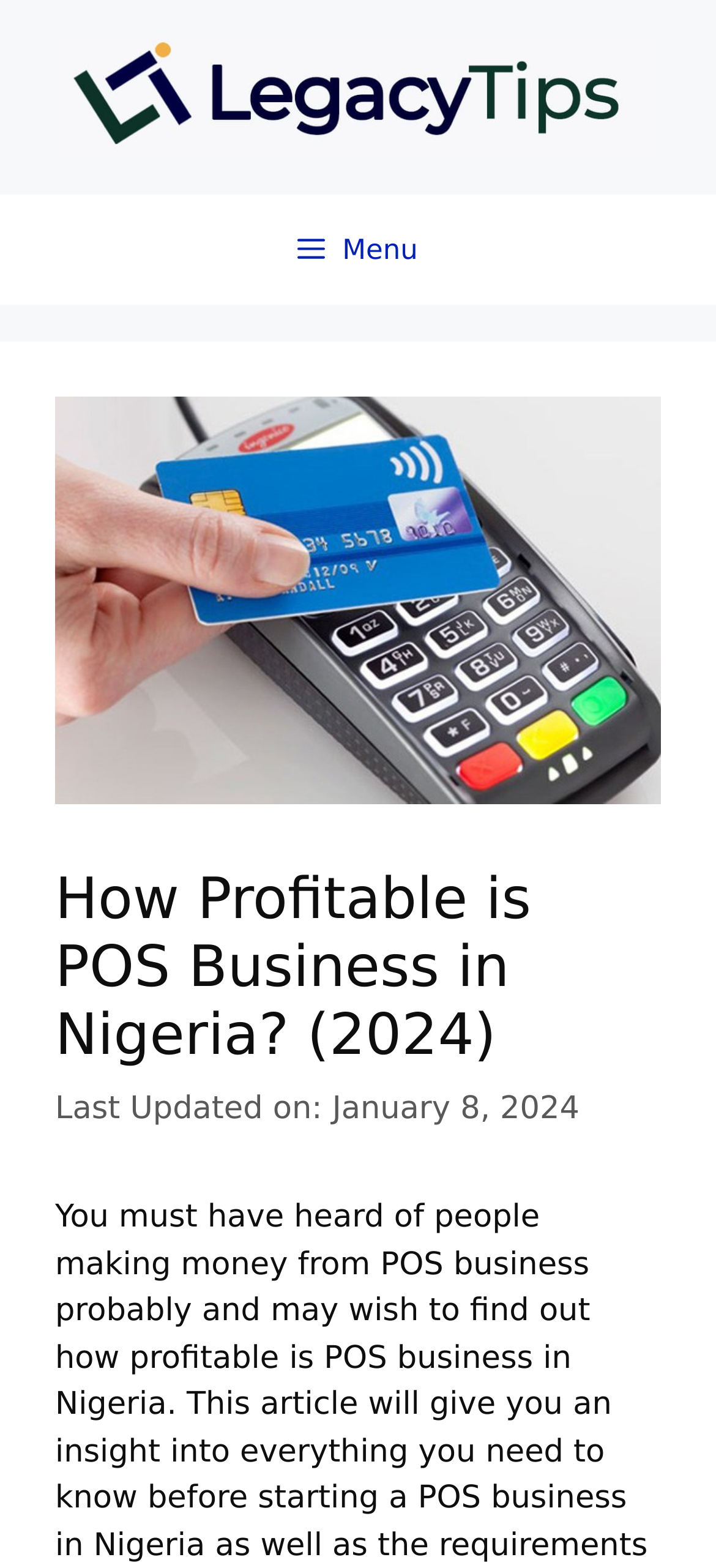Look at the image and answer the question in detail:
What is the purpose of the button at the top right corner?

The purpose of the button can be inferred from its label 'Menu' and its location at the top right corner, which suggests that it is used to navigate to other parts of the website.